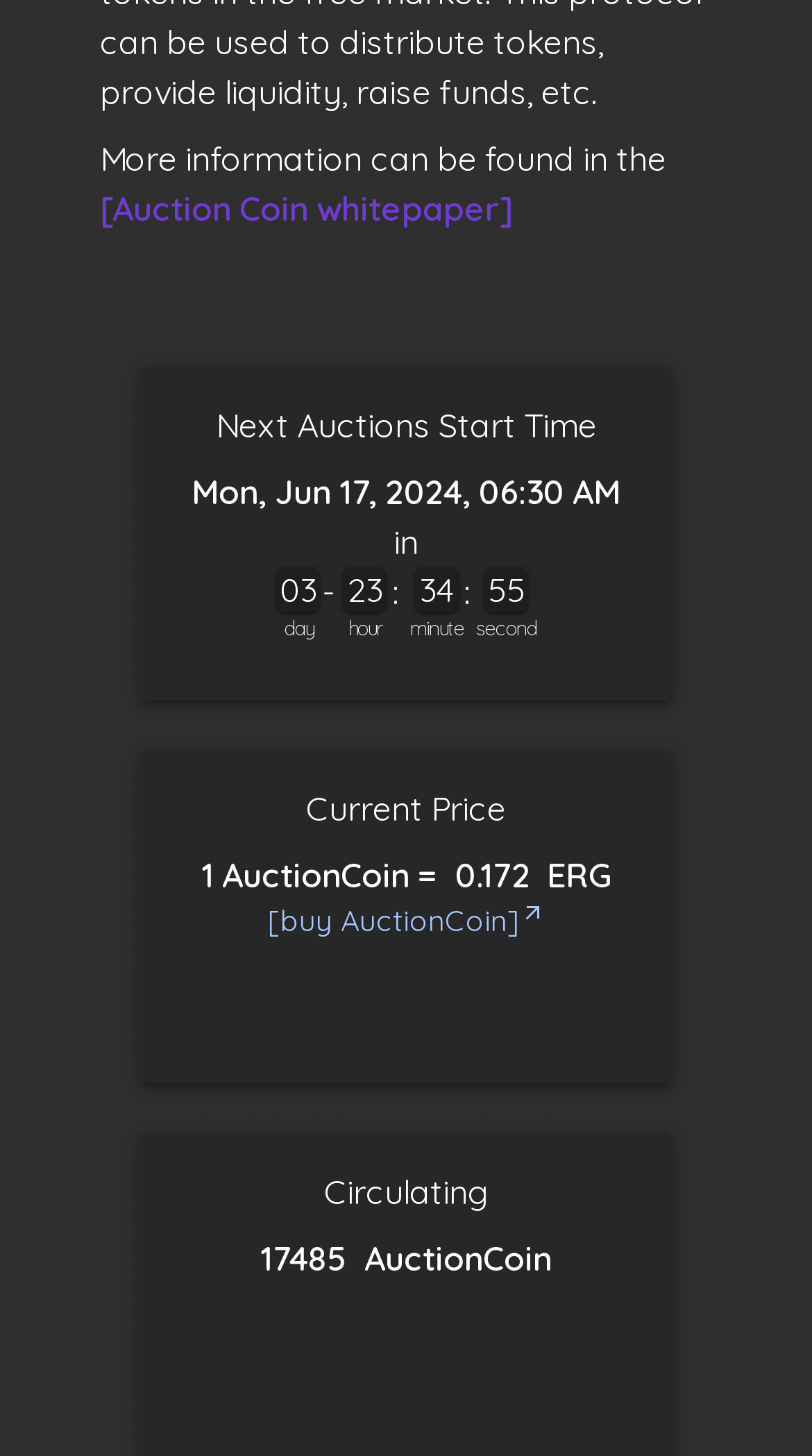Given the description of the UI element: "[buy AuctionCoin]", predict the bounding box coordinates in the form of [left, top, right, bottom], with each value being a float between 0 and 1.

[0.247, 0.618, 0.753, 0.647]